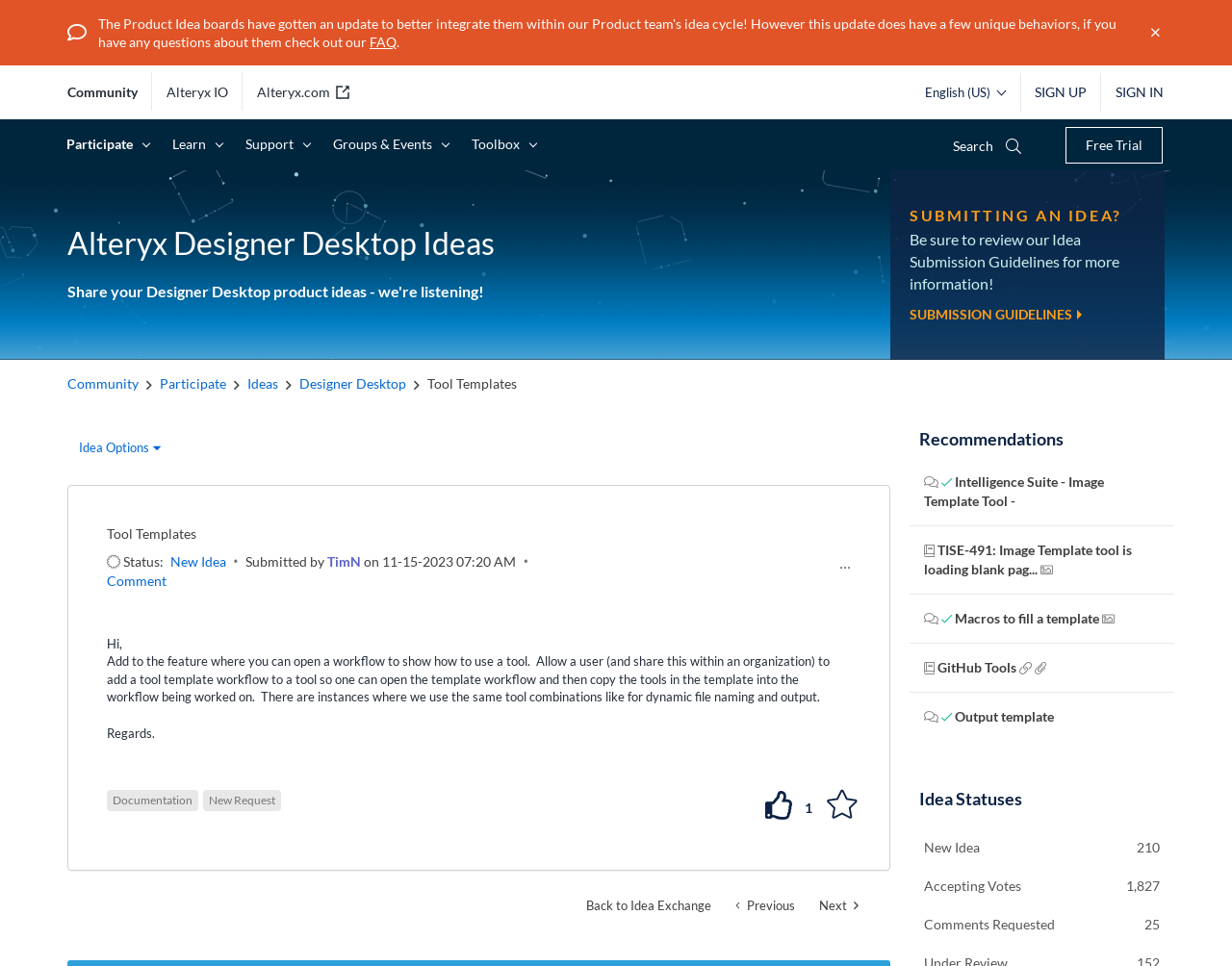Identify and extract the heading text of the webpage.

Alteryx Designer Desktop Ideas